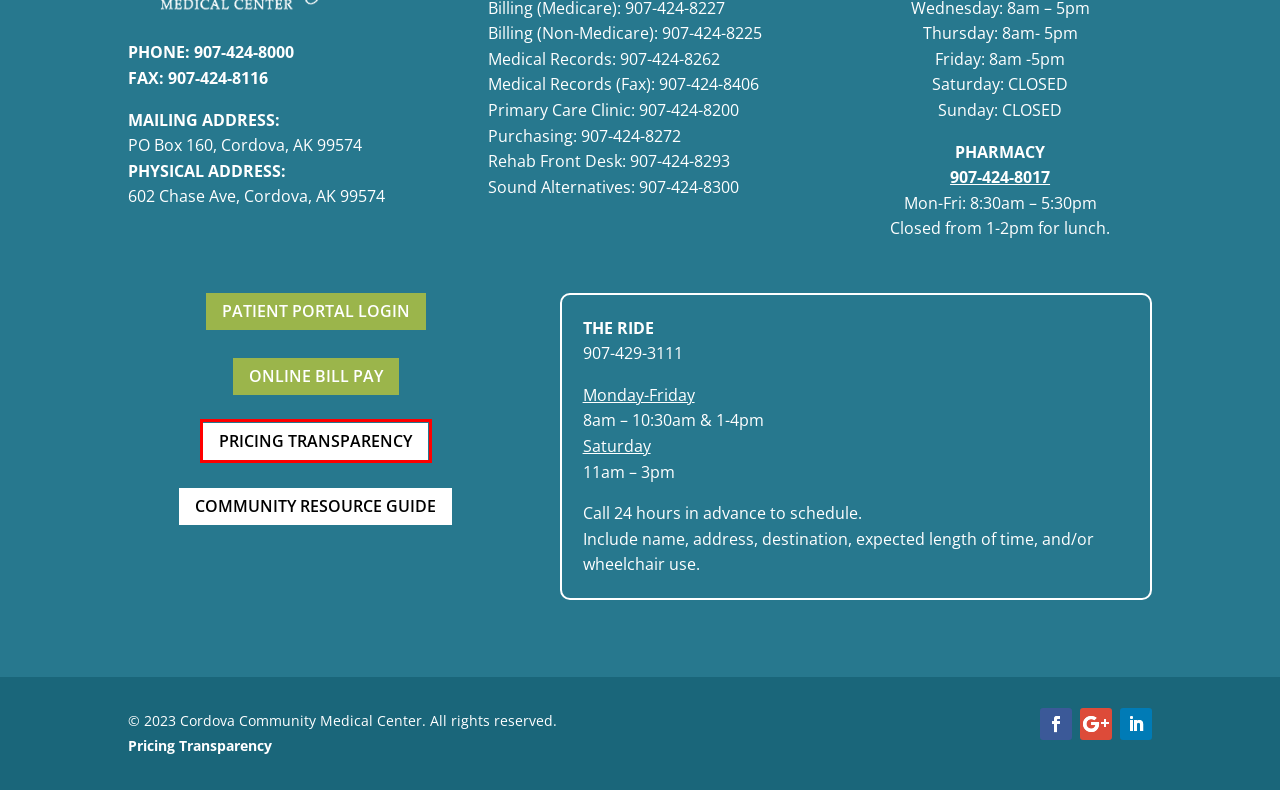Provided is a screenshot of a webpage with a red bounding box around an element. Select the most accurate webpage description for the page that appears after clicking the highlighted element. Here are the candidates:
A. Pricing Transparency and Patient Cost Estimator - Cordova Community Medical Center
B. MyCareCorner
C. Medical Services - Cordova Community Medical Center
D. Rehabilitation Services - Cordova Community Medical Center
E. Application for Employment - Cordova Community Medical Center
F. Cordova Community Medical Center - Cordova Community Medical Center
G. Employee Resources - Cordova Community Medical Center
H. Primary Care Clinic - Cordova Community Medical Center

A